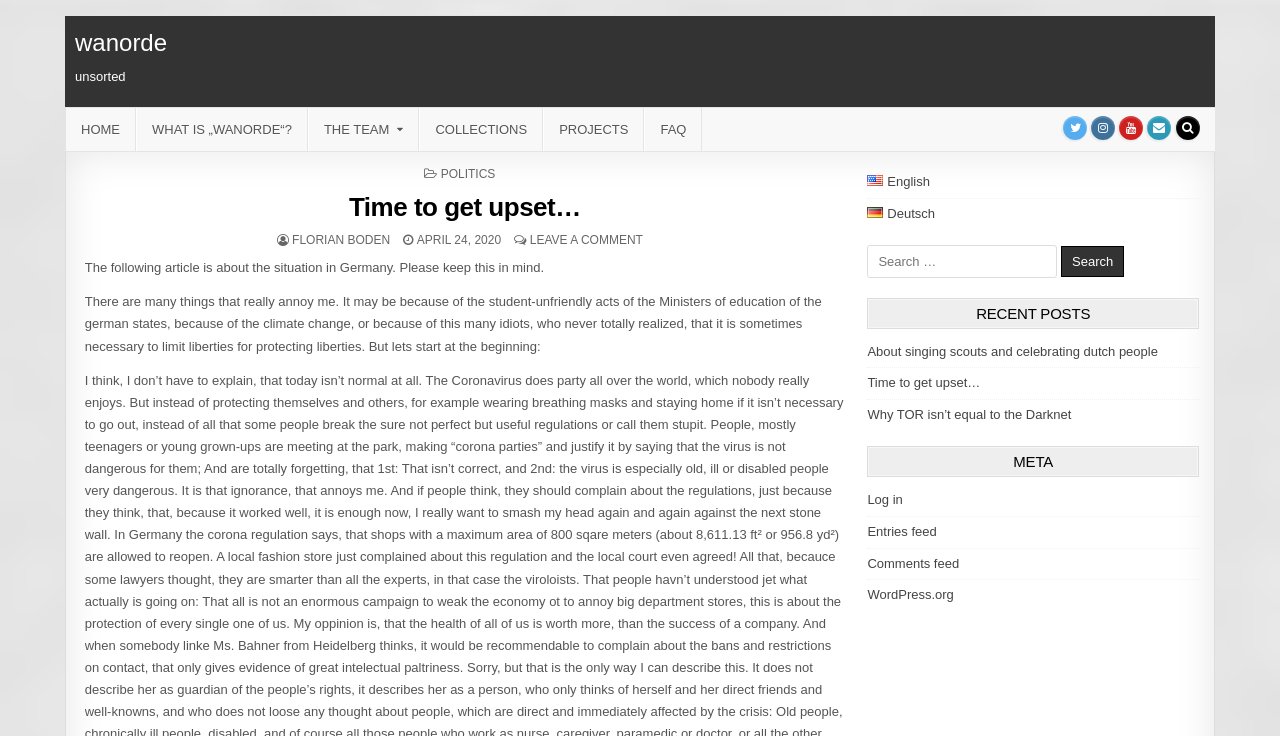Please identify the bounding box coordinates of where to click in order to follow the instruction: "Click on the 'HOME' link".

[0.051, 0.147, 0.106, 0.205]